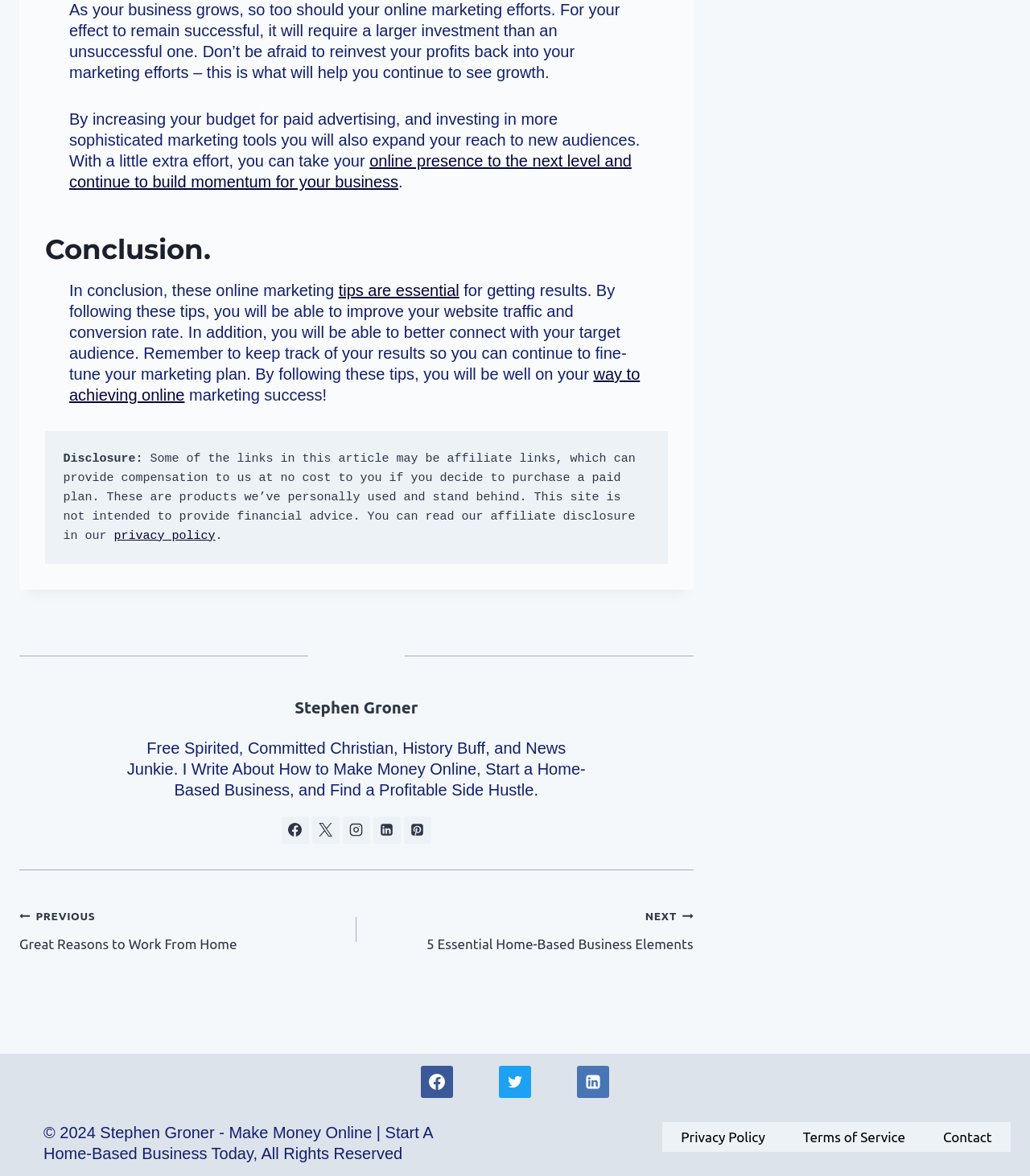Kindly respond to the following question with a single word or a brief phrase: 
Who is the author of the article?

Stephen Groner